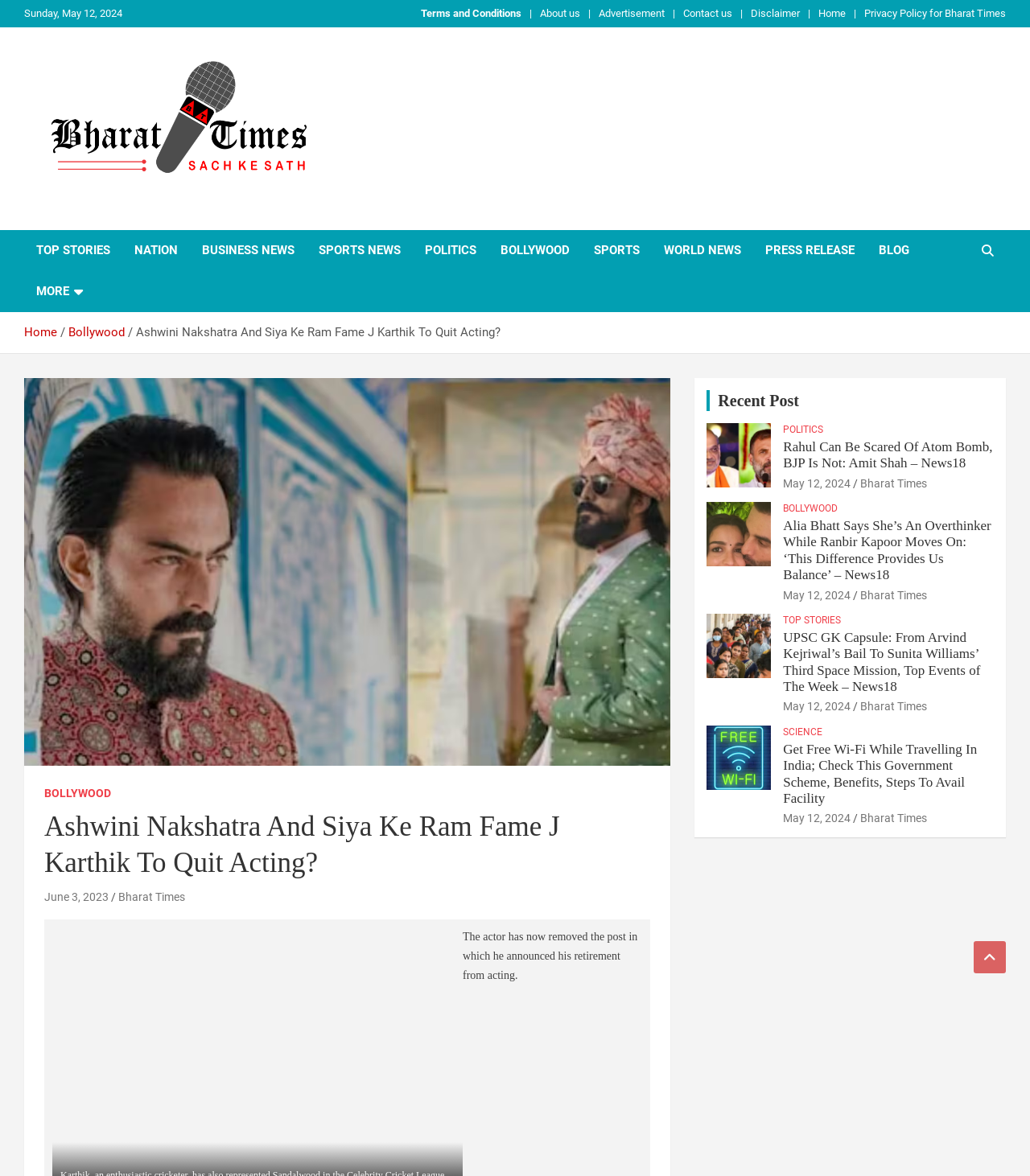Determine the coordinates of the bounding box for the clickable area needed to execute this instruction: "Read the article 'Ashwini Nakshatra And Siya Ke Ram Fame J Karthik To Quit Acting?'".

[0.132, 0.276, 0.486, 0.289]